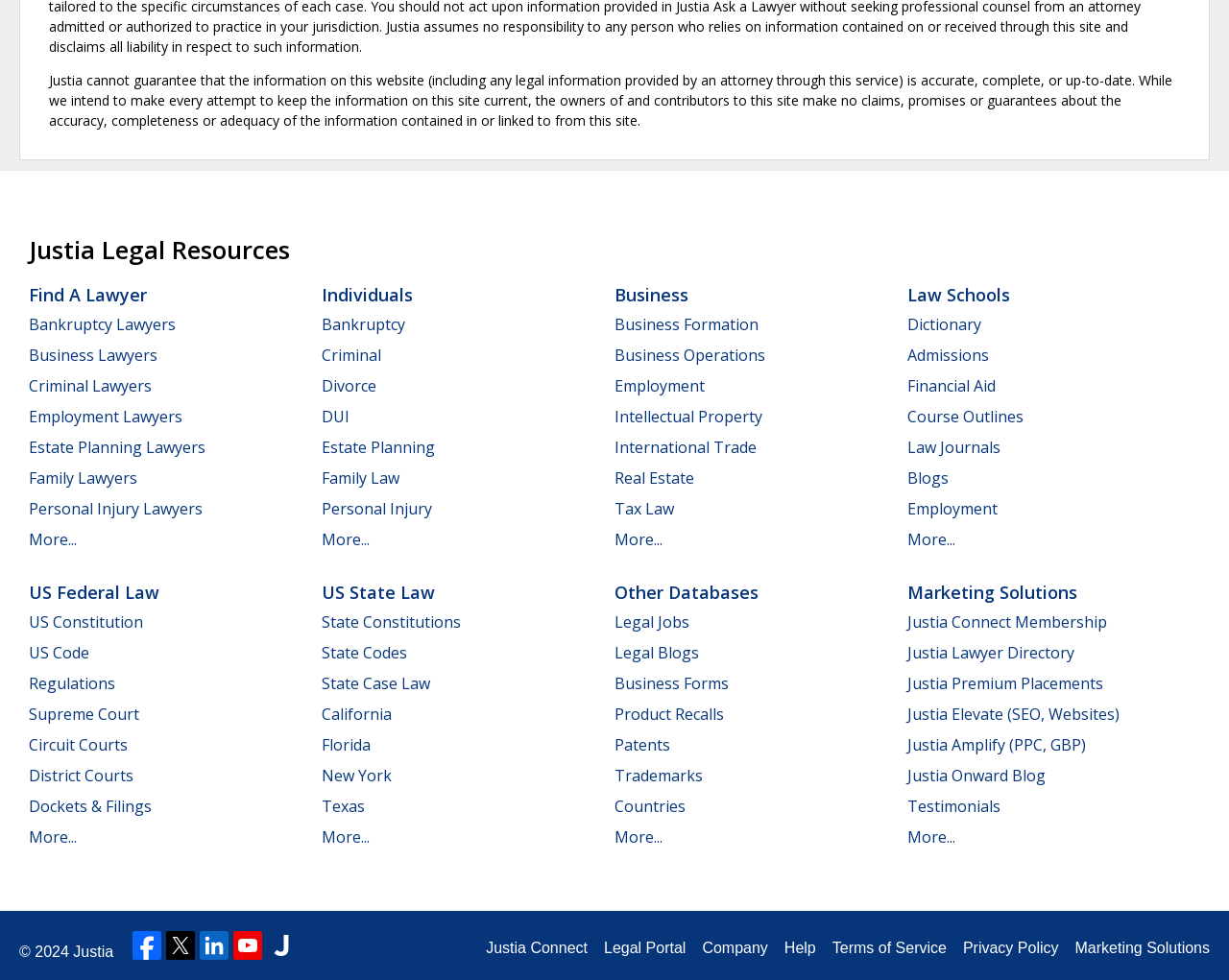Using the information in the image, give a detailed answer to the following question: What is the last option under 'US Federal Law'?

The last option under 'US Federal Law' is 'More...', which is a link that likely leads to additional resources or information related to US Federal Law.